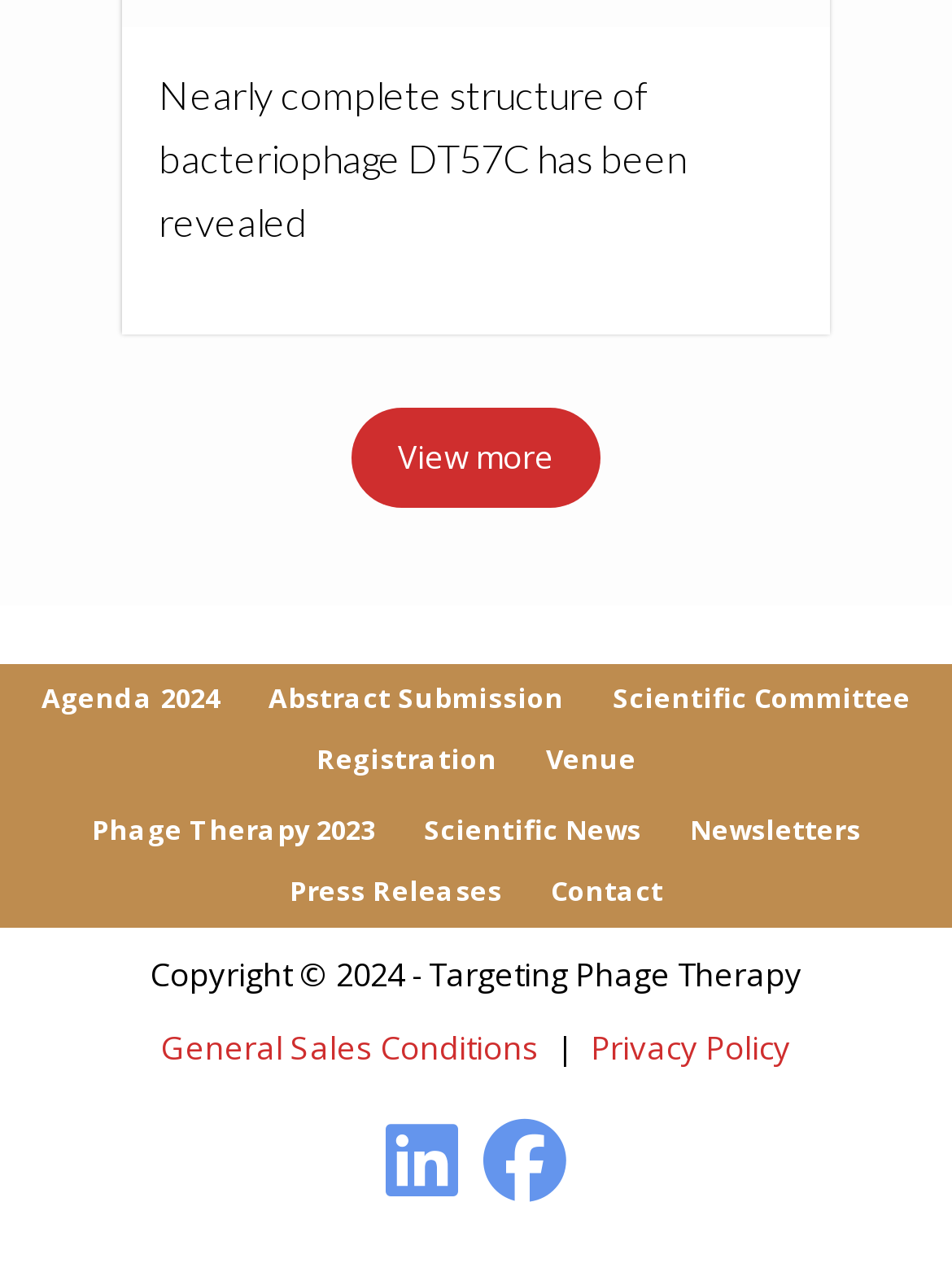Show the bounding box coordinates for the element that needs to be clicked to execute the following instruction: "Contact us". Provide the coordinates in the form of four float numbers between 0 and 1, i.e., [left, top, right, bottom].

None